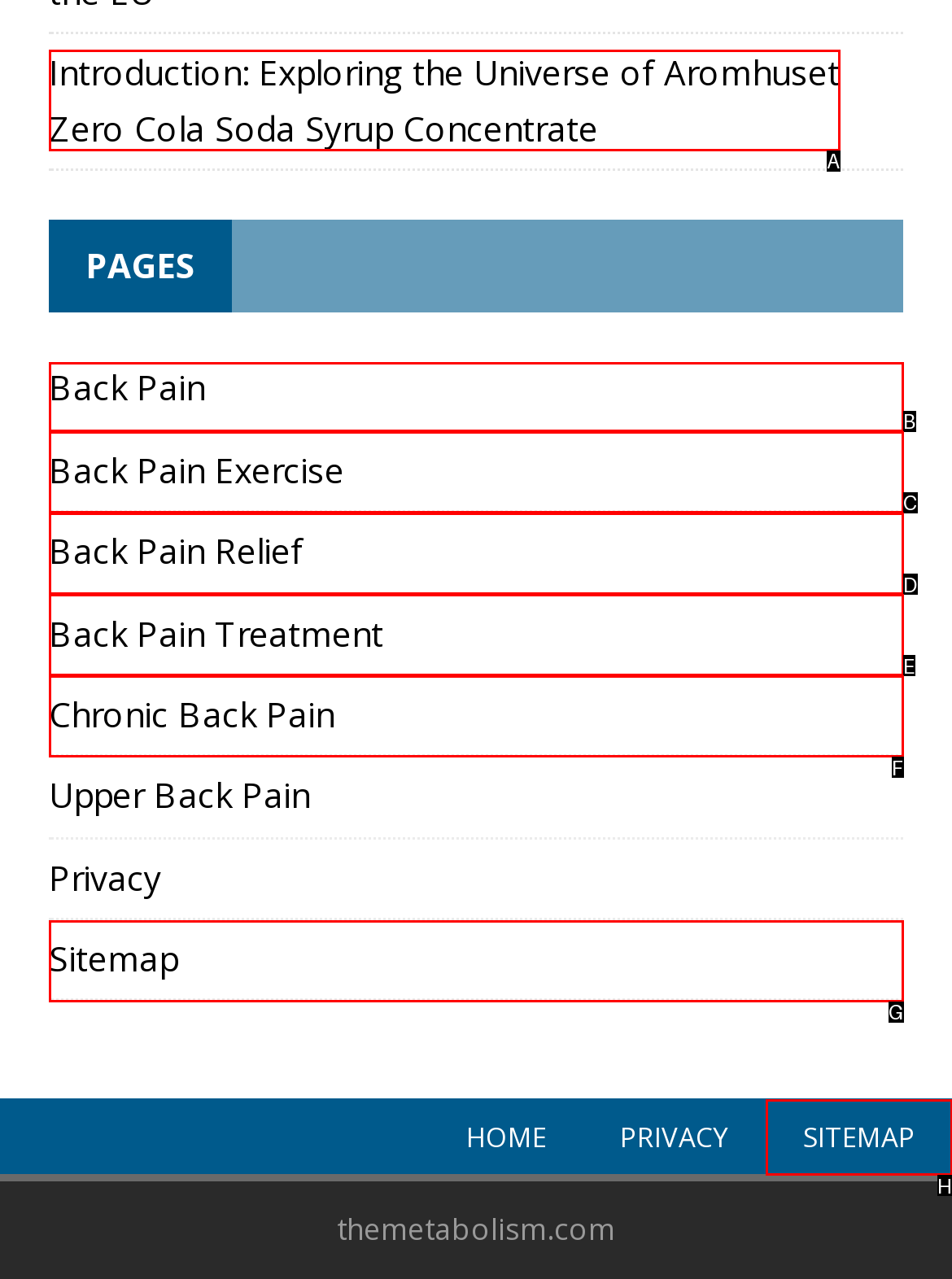Choose the UI element you need to click to carry out the task: View al|together Visual Novel Ranking.
Respond with the corresponding option's letter.

None